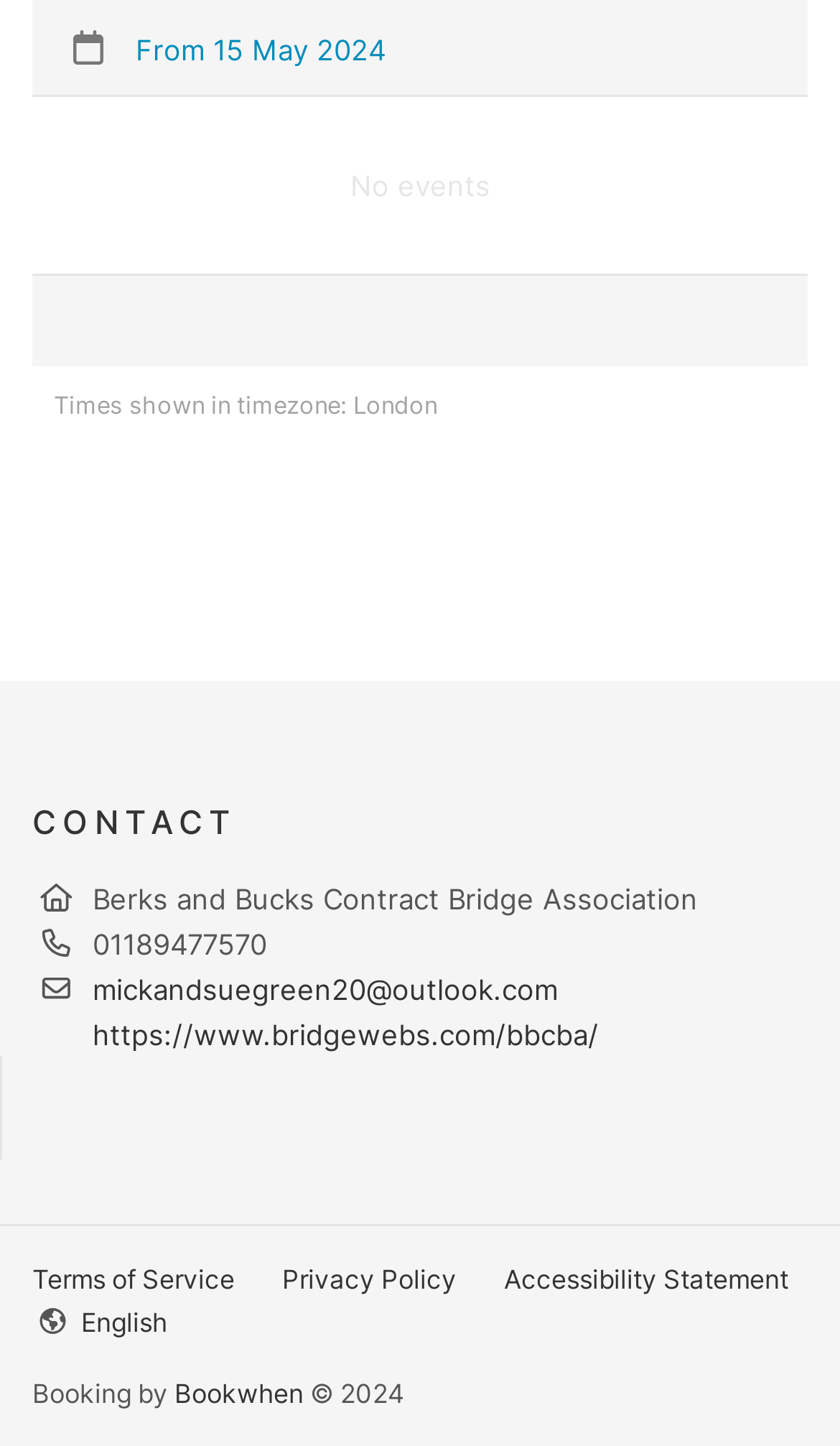Locate the UI element described by Privacy Policy in the provided webpage screenshot. Return the bounding box coordinates in the format (top-left x, top-left y, bottom-right x, bottom-right y), ensuring all values are between 0 and 1.

[0.336, 0.874, 0.544, 0.896]